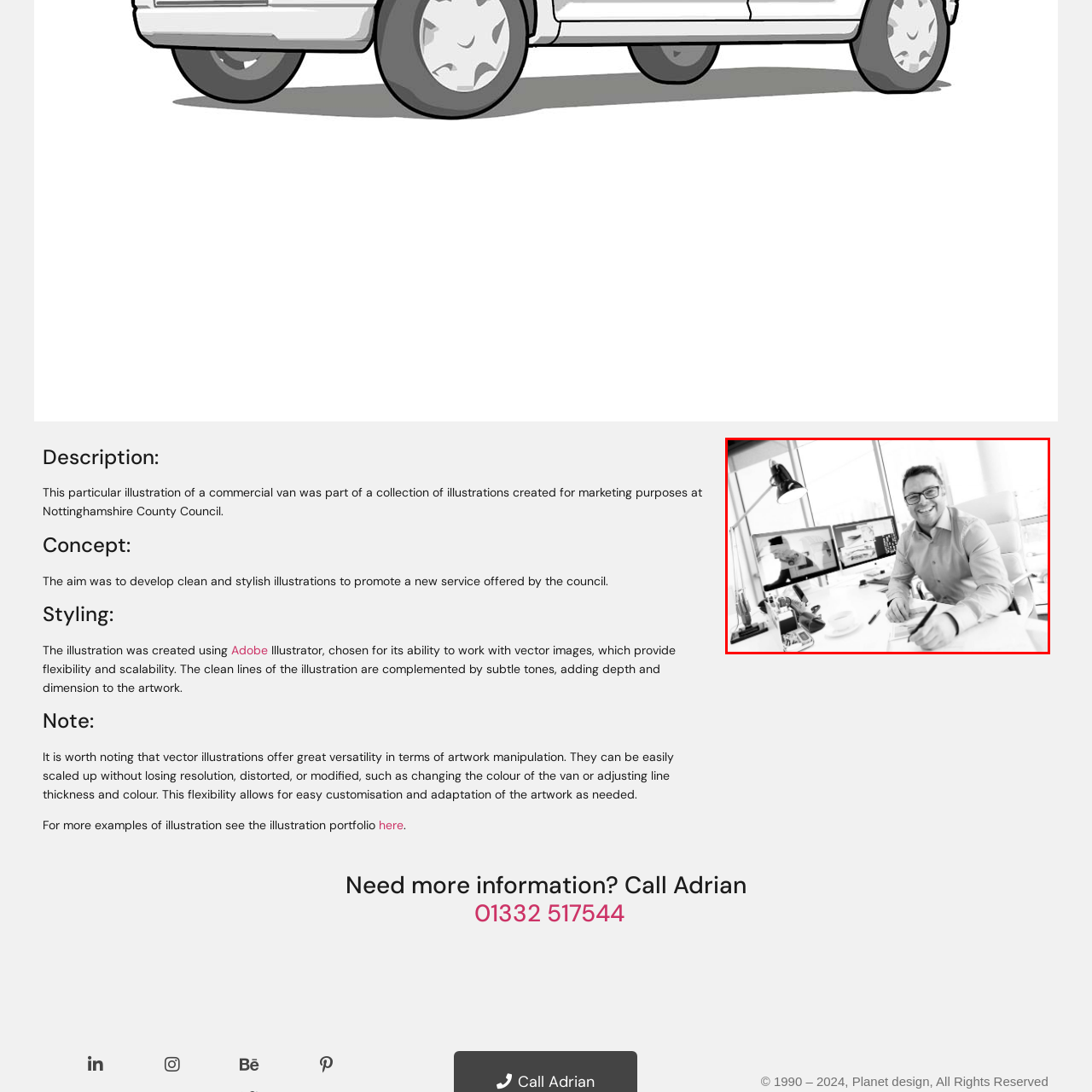What is on the computer monitors in front of the man?
Pay attention to the image outlined by the red bounding box and provide a thorough explanation in your answer, using clues from the image.

According to the caption, the two computer monitors in front of the man display sketches and designs, which are potentially related to vehicles or other commercial artwork, indicating that the man is working on a creative project.